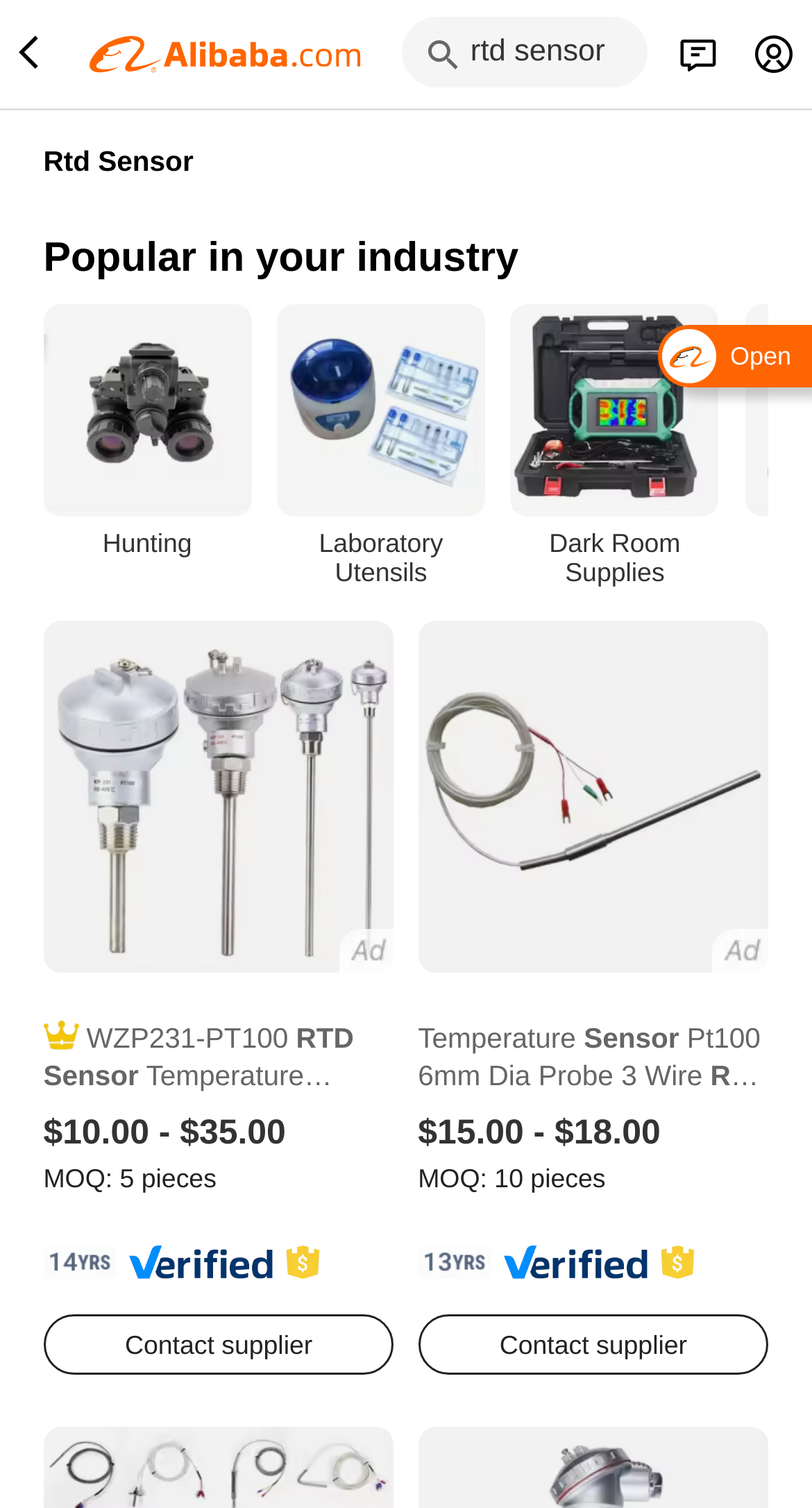Please specify the bounding box coordinates of the clickable region to carry out the following instruction: "Browse products in Hunting category". The coordinates should be four float numbers between 0 and 1, in the format [left, top, right, bottom].

[0.053, 0.201, 0.309, 0.389]